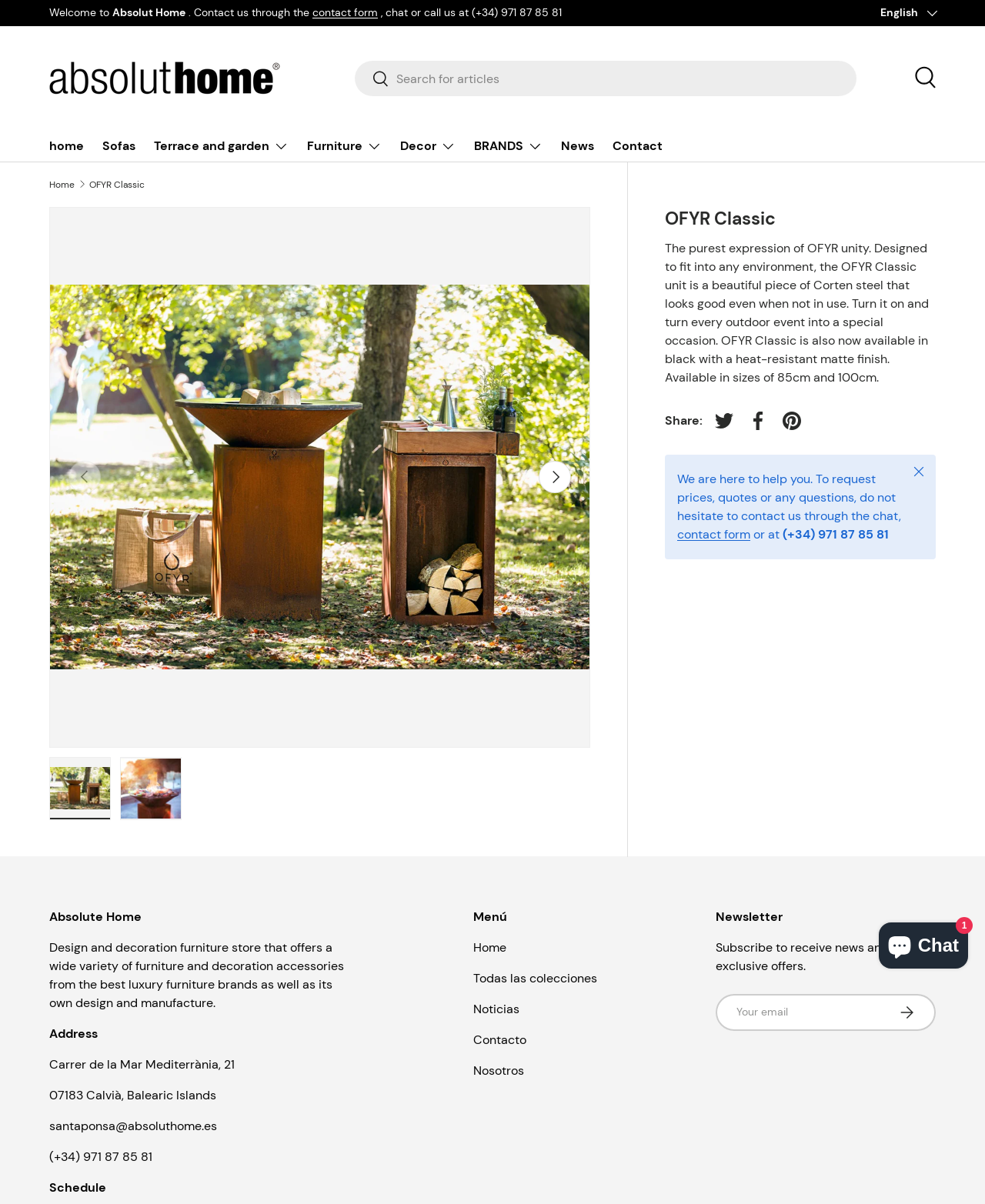Locate the bounding box coordinates of the element that needs to be clicked to carry out the instruction: "Contact us through the contact form". The coordinates should be given as four float numbers ranging from 0 to 1, i.e., [left, top, right, bottom].

[0.317, 0.004, 0.384, 0.016]